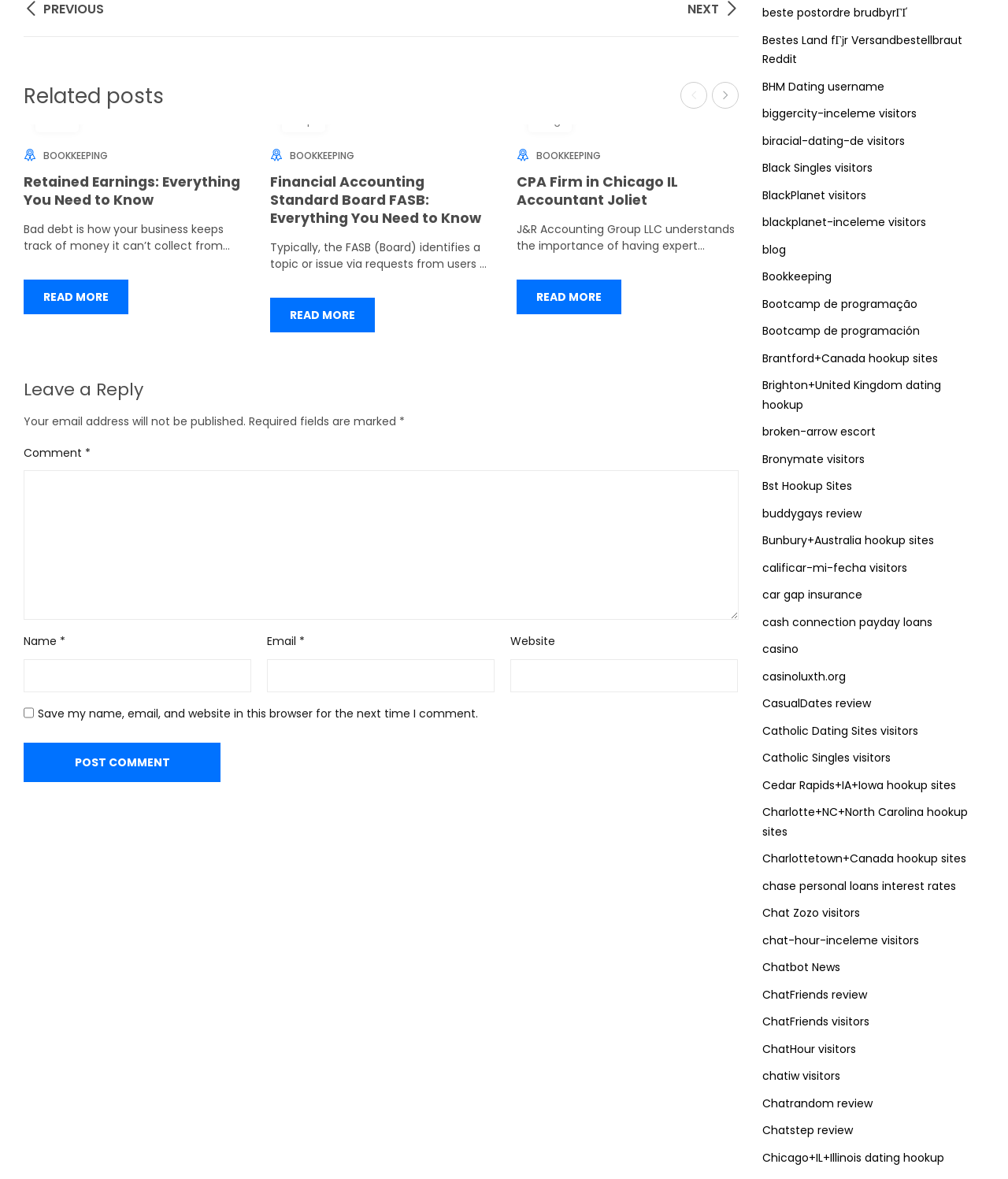Find the bounding box of the element with the following description: "Bronymate visitors". The coordinates must be four float numbers between 0 and 1, formatted as [left, top, right, bottom].

[0.756, 0.381, 0.857, 0.398]